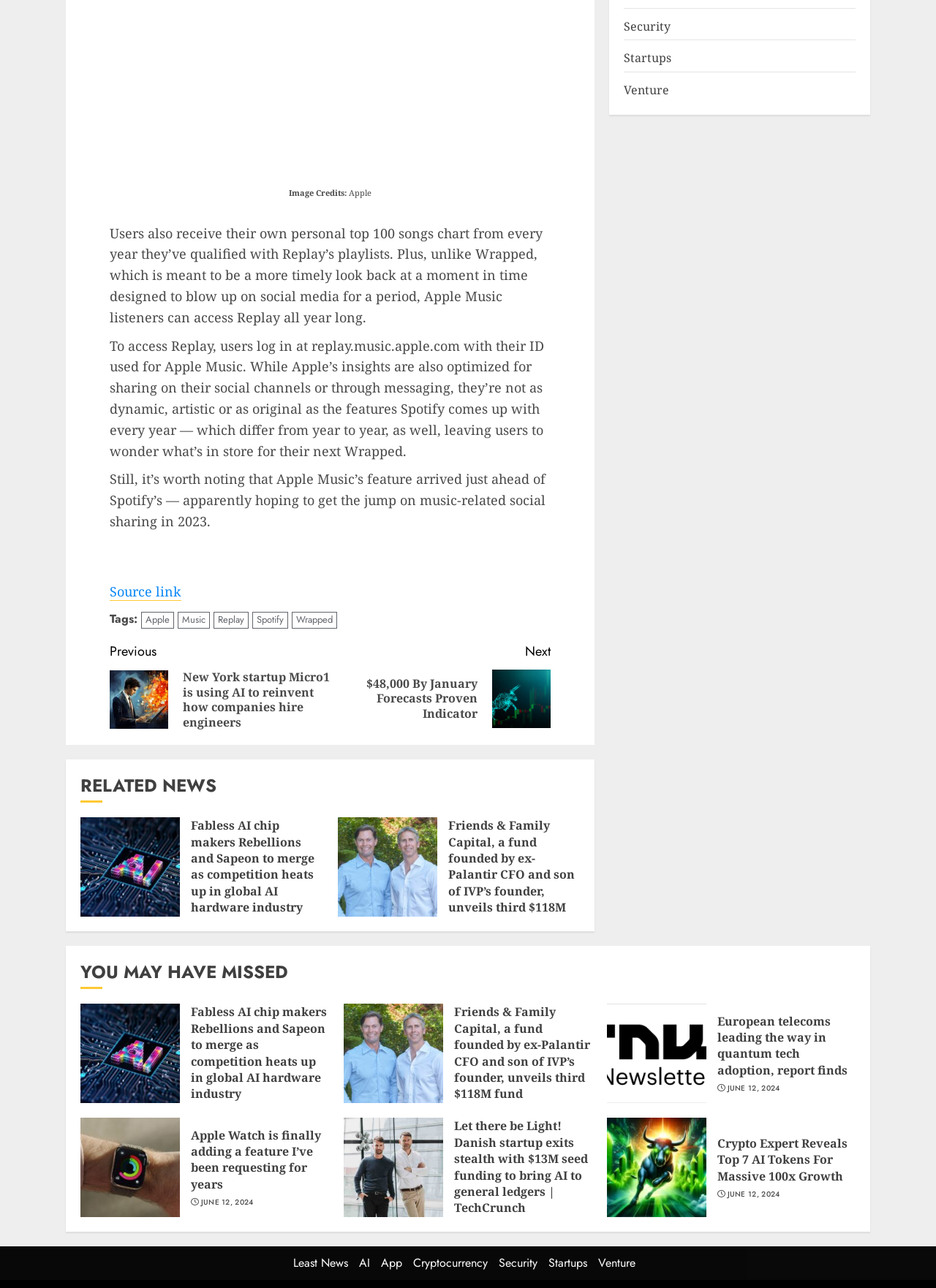What is the topic of the article?
Provide a well-explained and detailed answer to the question.

Based on the content of the webpage, it appears to be discussing Apple Music's Replay feature, which allows users to access their personal top 100 songs chart from every year they've qualified with Replay's playlists.